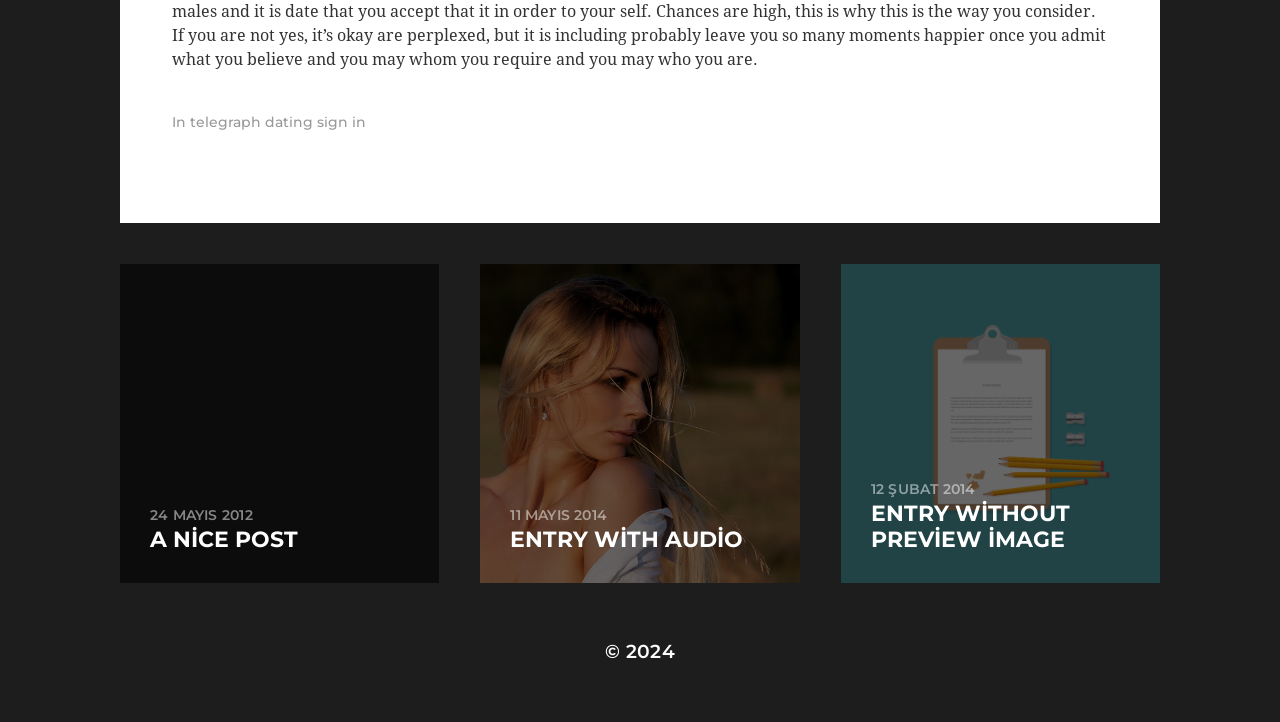Extract the bounding box of the UI element described as: "telegraph dating sign in".

[0.148, 0.157, 0.286, 0.181]